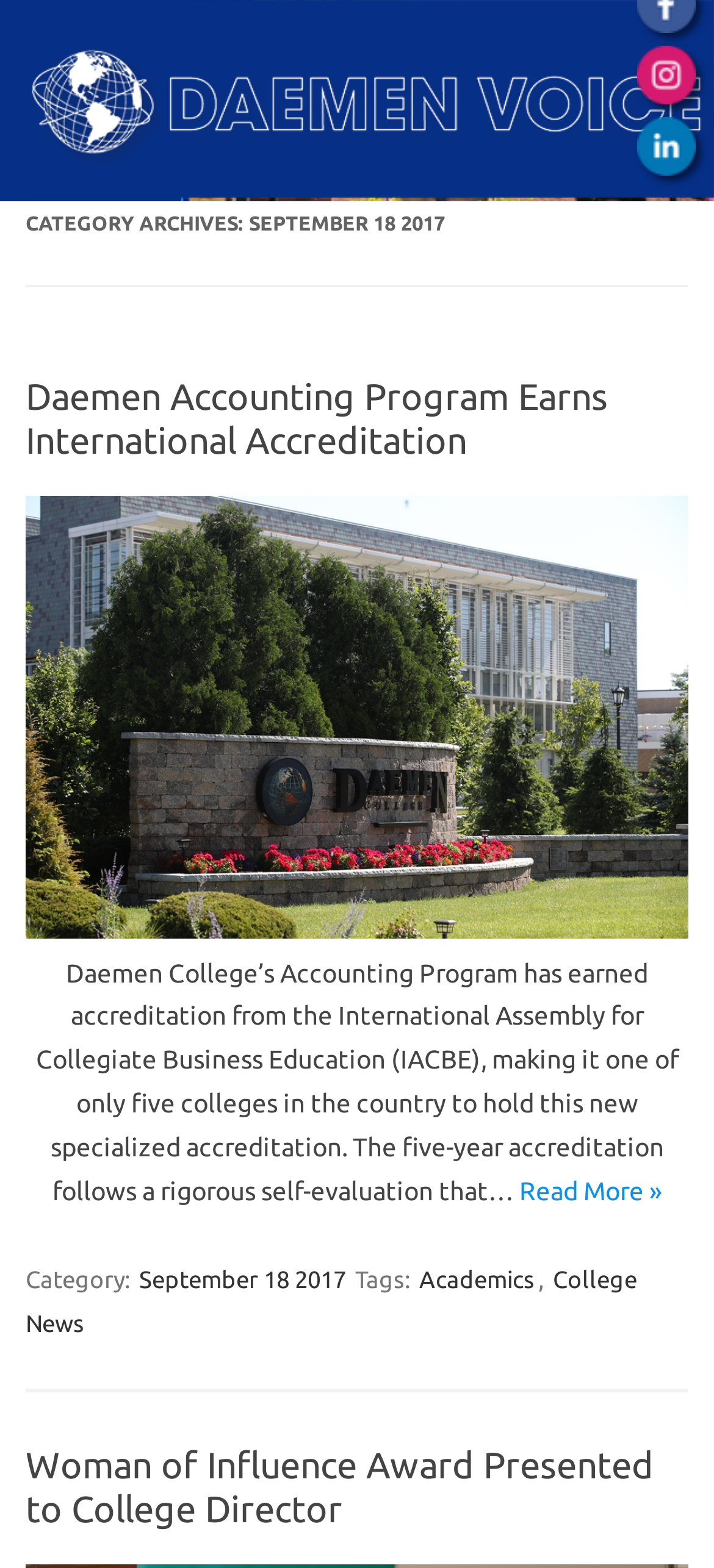Write an exhaustive caption that covers the webpage's main aspects.

The webpage is an archive page for September 18, 2017, from Daemen Voice. At the top, there is a logo of Daemen Voice, accompanied by a link to the website. Below the logo, there are two social media links, "Follow us on Instagram" and "Follow us on LinkedIn", each with an associated image.

The main content of the page is divided into two sections. The first section has a heading "CATEGORY ARCHIVES: SEPTEMBER 18 2017" and contains an article with a heading "Daemen Accounting Program Earns International Accreditation". The article has a link to the full story and an image of the Daemen Sign at Front of Campus. Below the image, there is a brief summary of the article, which describes Daemen College's Accounting Program earning accreditation from the International Assembly for Collegiate Business Education (IACBE). The summary is followed by a "Read More" link.

The second section has a heading "Woman of Influence Award Presented to College Director" and contains a link to the full story. 

At the bottom of the page, there is a footer section that displays category and tag information. The category is "September 18 2017" and the tags are "Academics" and "College News".